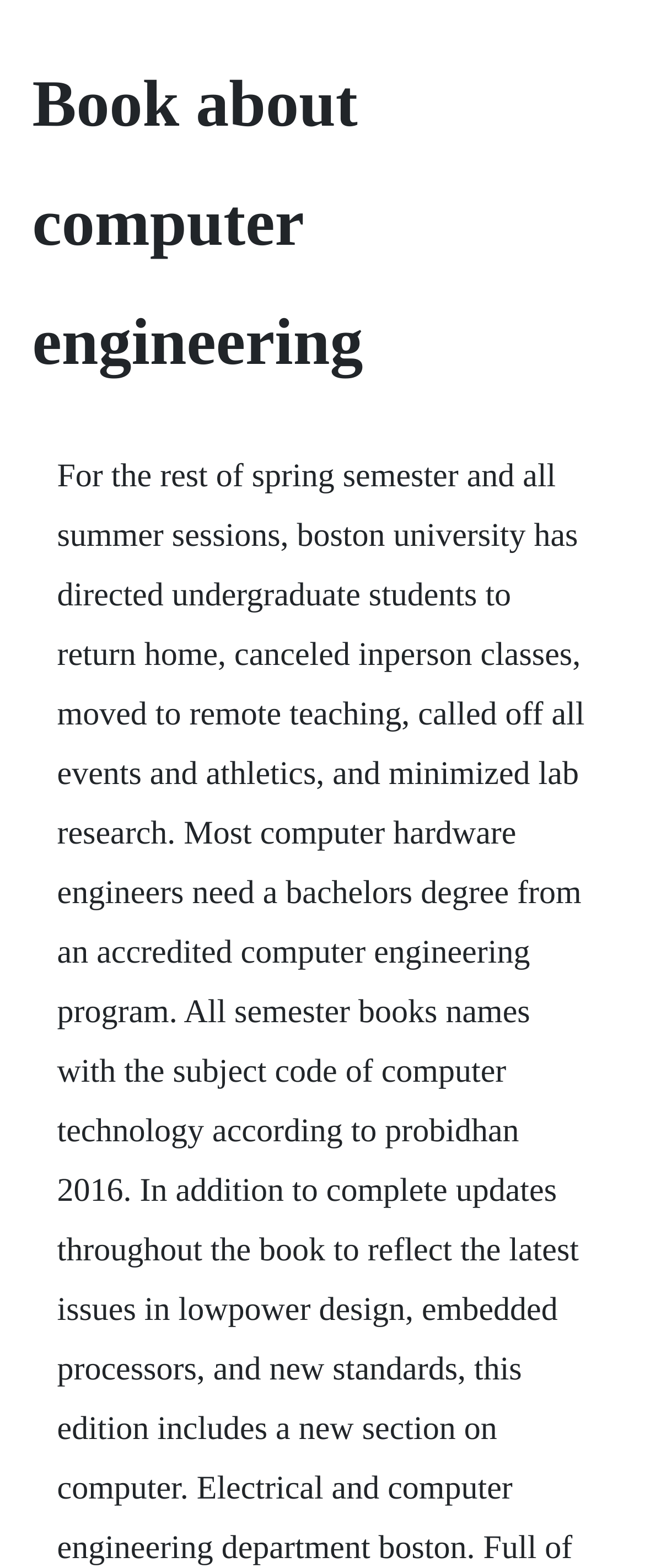Can you find and provide the title of the webpage?

Book about computer engineering